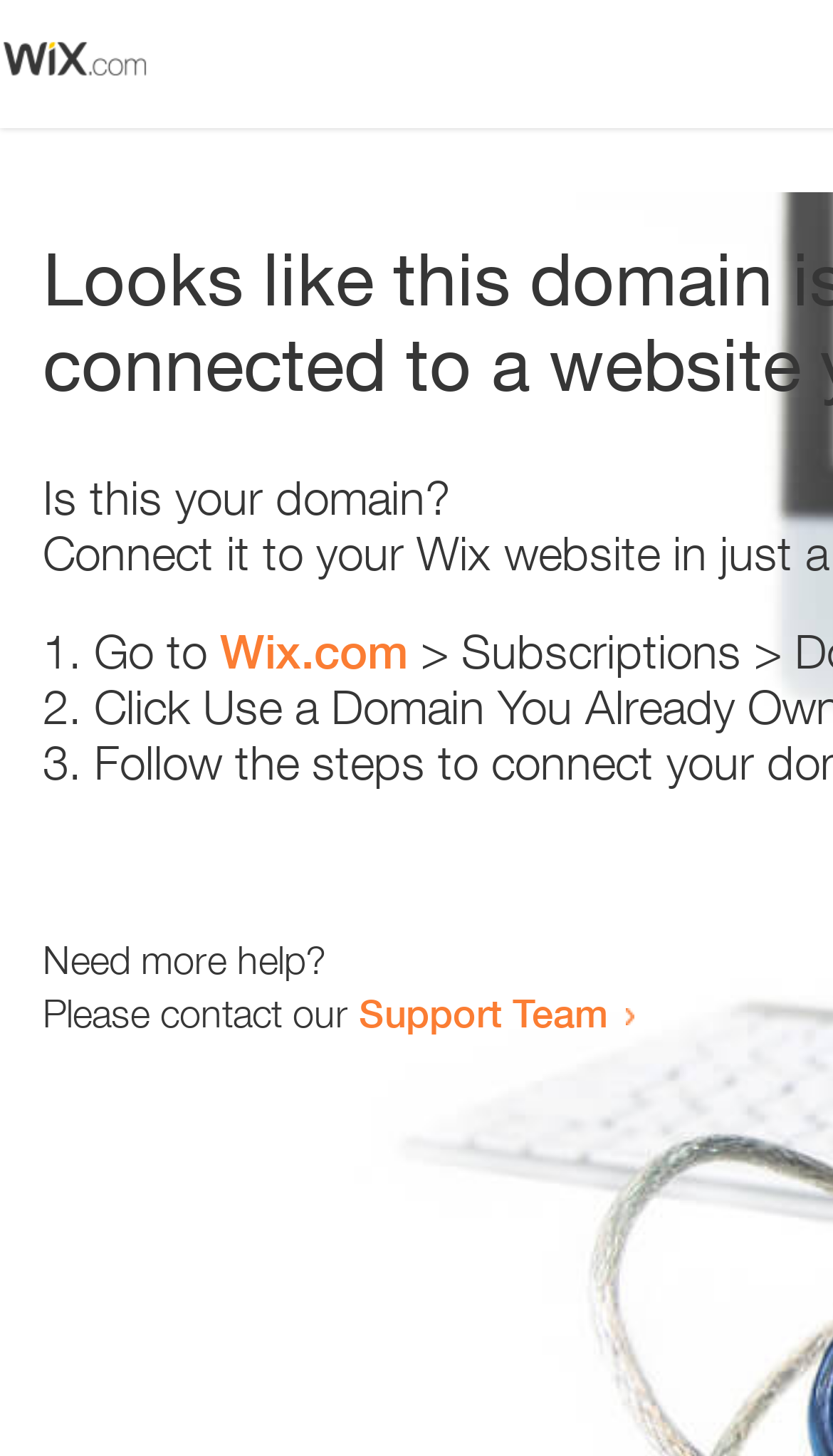Please give a one-word or short phrase response to the following question: 
What is the tone of the webpage?

Helpful